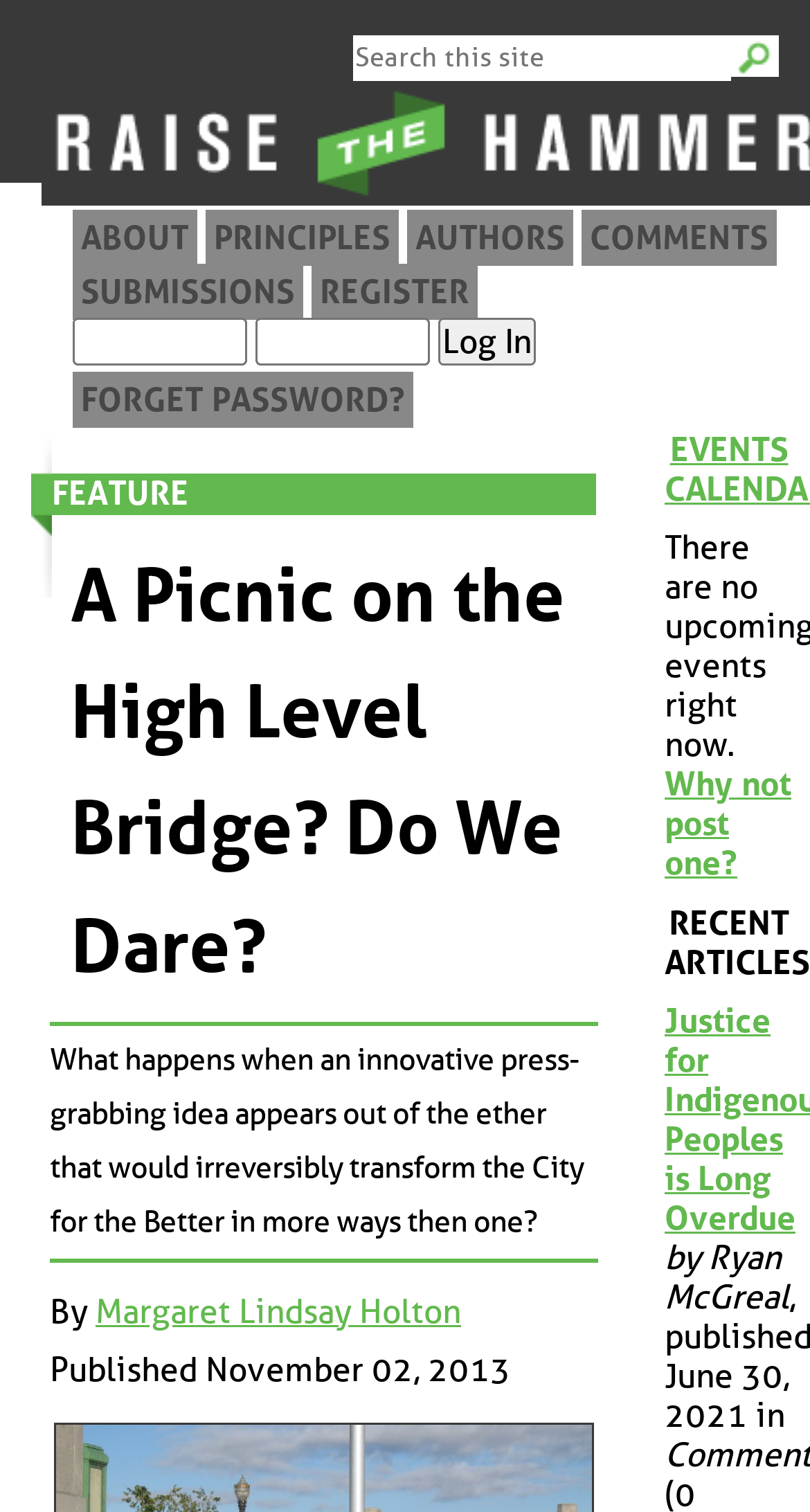Identify the bounding box coordinates necessary to click and complete the given instruction: "Read the article by Margaret Lindsay Holton".

[0.118, 0.854, 0.569, 0.88]